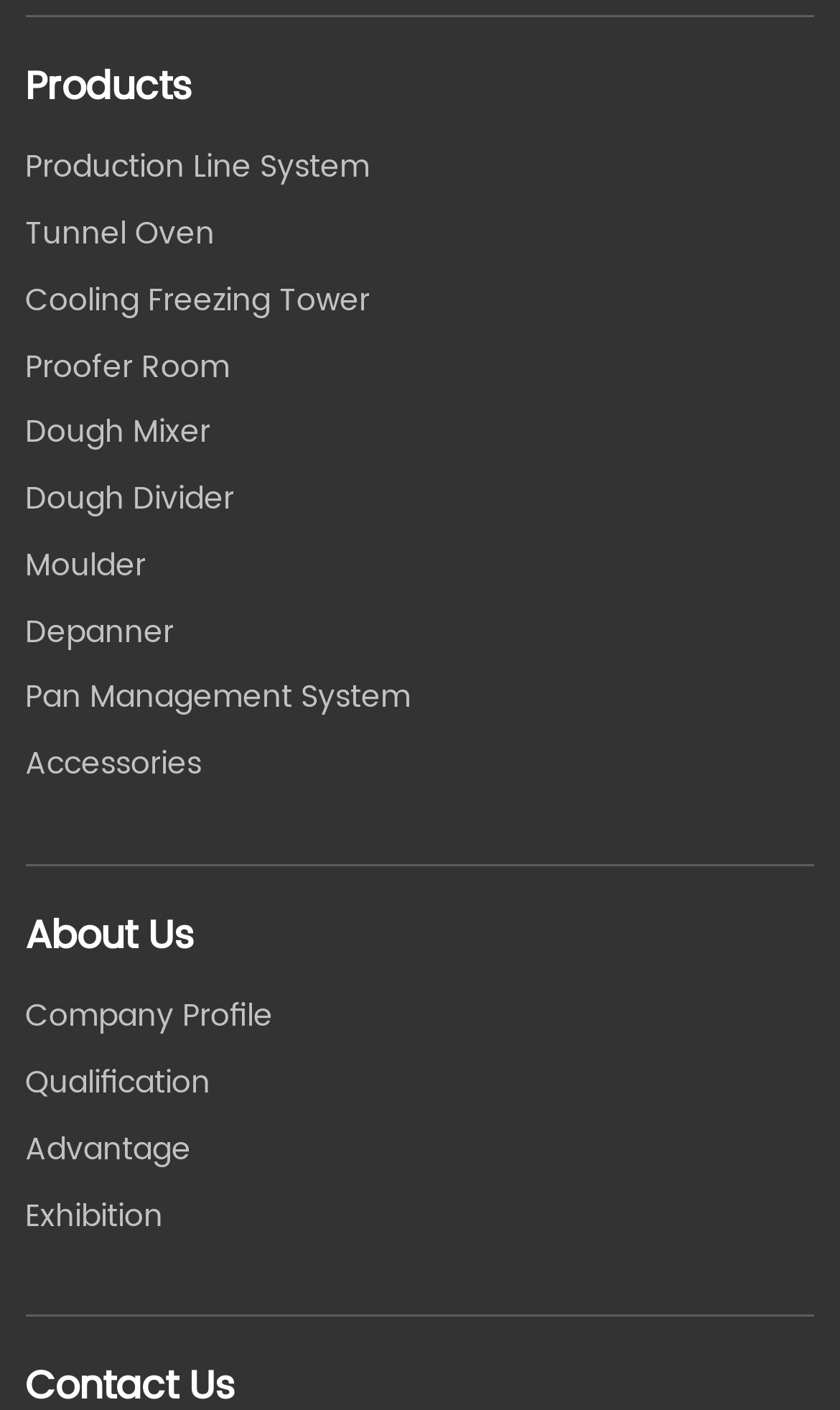Refer to the image and provide an in-depth answer to the question: 
How many links are under 'About Us'?

There are 4 links under 'About Us' because there are four link elements with bounding box coordinates that indicate they are vertically aligned below the 'About Us' heading, which are 'Company Profile', 'Qualification', 'Advantage', and 'Exhibition'.